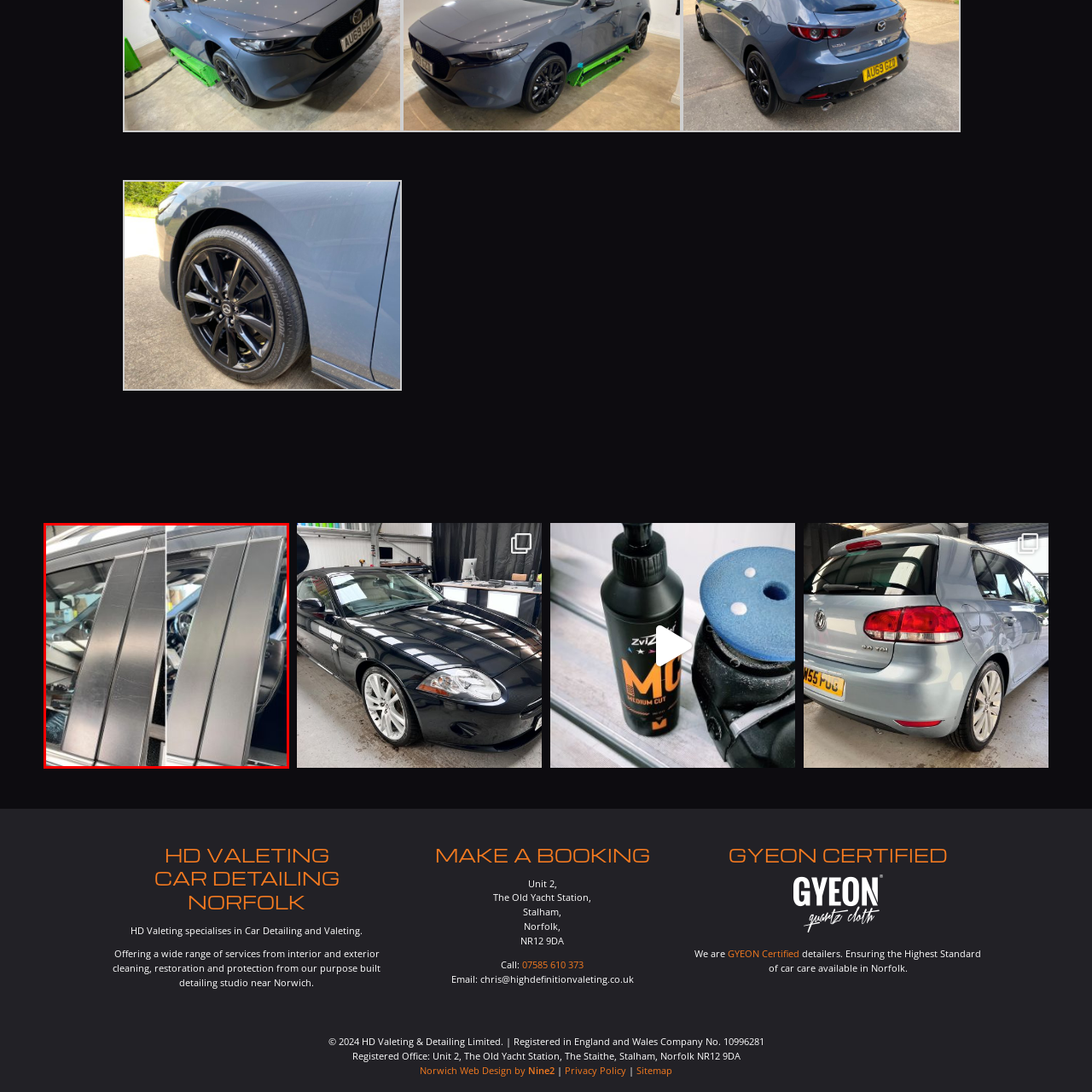Direct your attention to the area enclosed by the green rectangle and deliver a comprehensive answer to the subsequent question, using the image as your reference: 
What is the goal of the detailing services?

The services aim to eliminate surface defects, bringing back the shine and clarity, ensuring that even the most minor elements of a vehicle receive the utmost attention, ultimately rejuvenating a car's appearance while preserving its integrity.